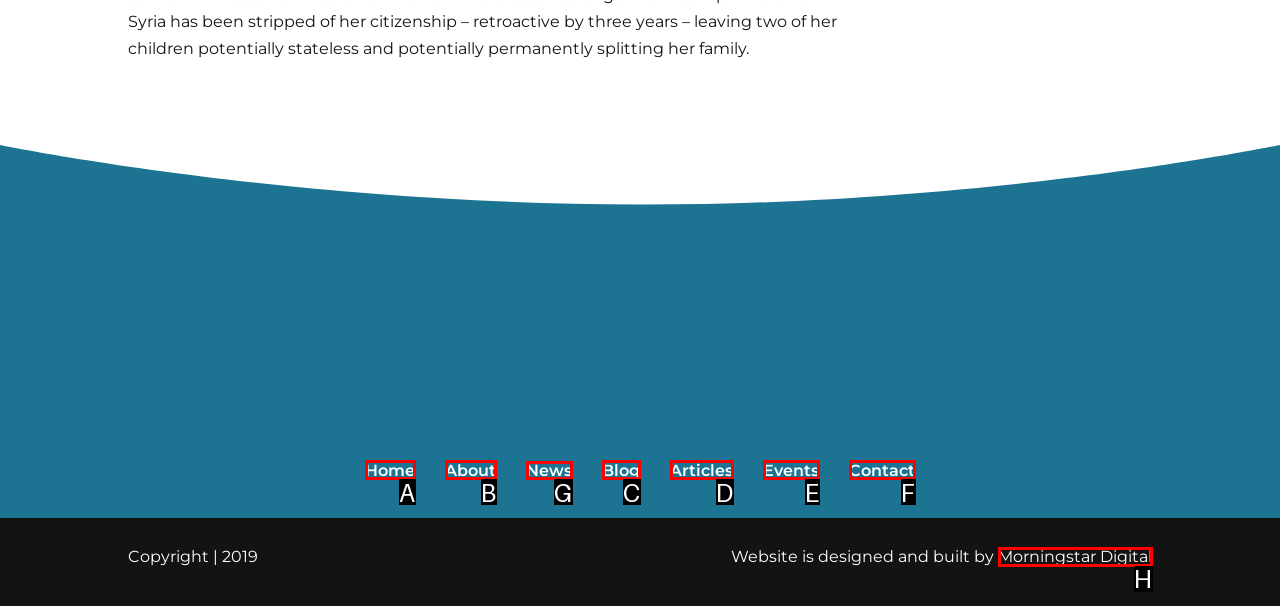Identify the correct HTML element to click to accomplish this task: Search for guitar tabs
Respond with the letter corresponding to the correct choice.

None